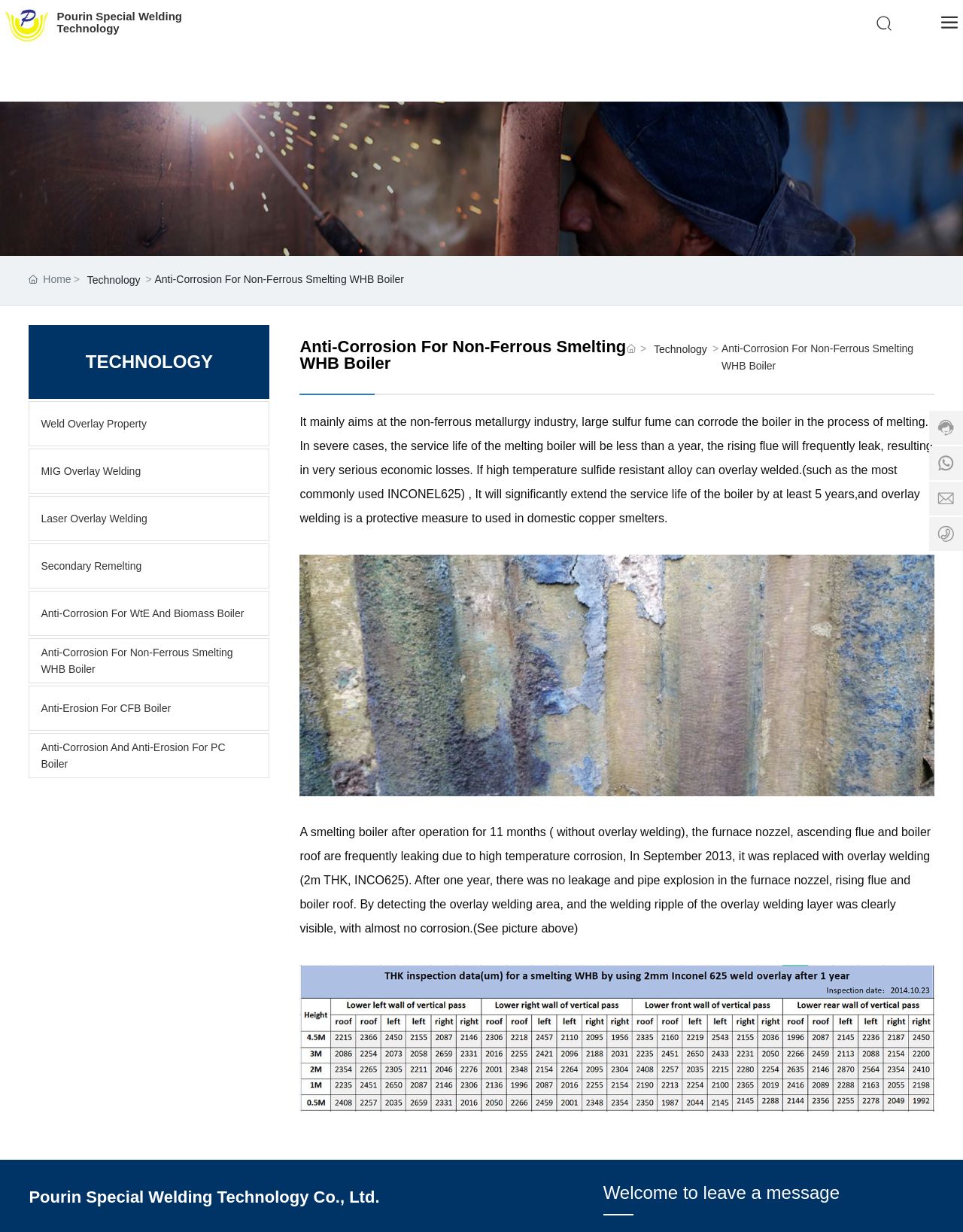What is the industry that the webpage mainly aims at?
Use the information from the screenshot to give a comprehensive response to the question.

The webpage mentions that it mainly aims at the non-ferrous metallurgy industry, where large sulfur fume can corrode the boiler in the process of melting.